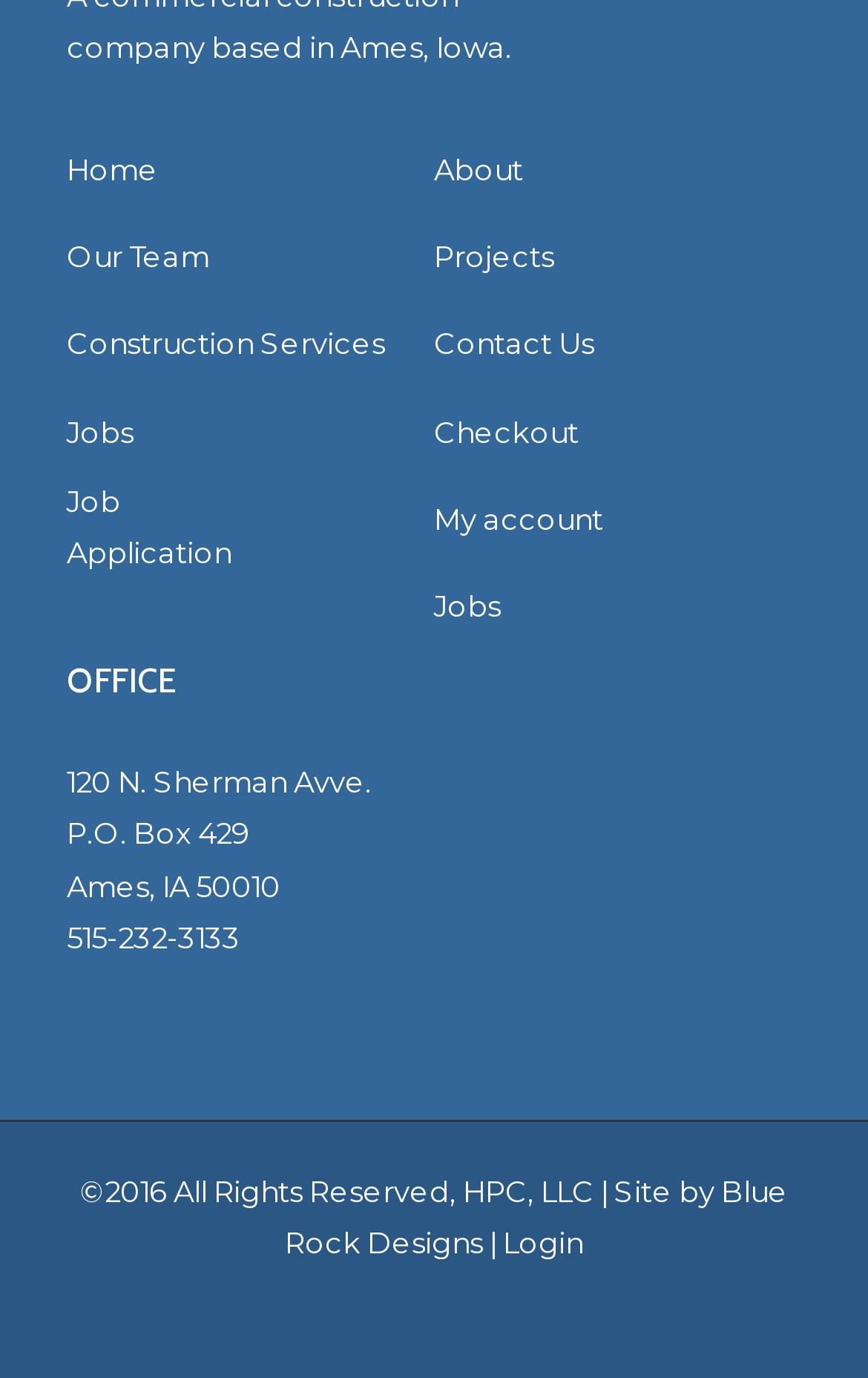Find the bounding box of the web element that fits this description: "Job Application".

[0.077, 0.351, 0.267, 0.414]